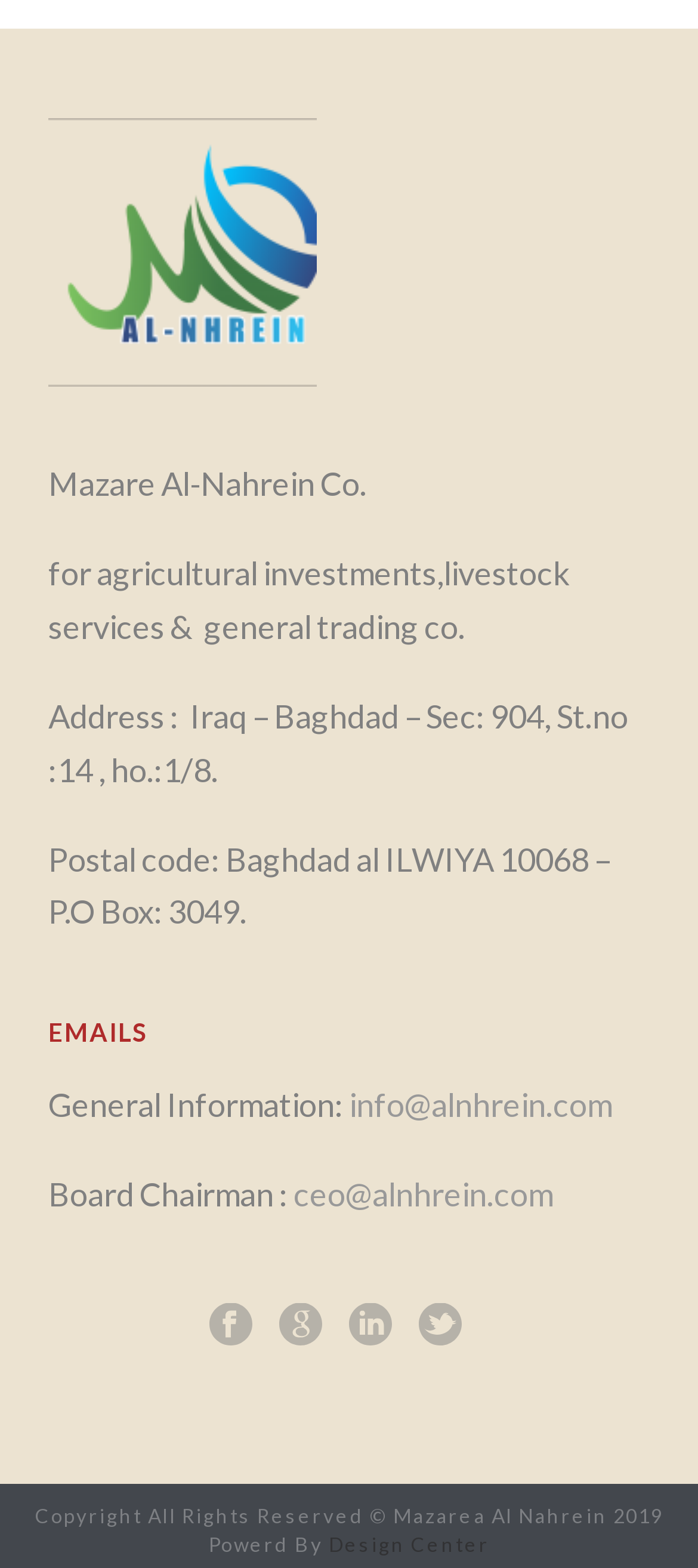Answer the question with a brief word or phrase:
What is the email address for general information?

info@alnhrein.com